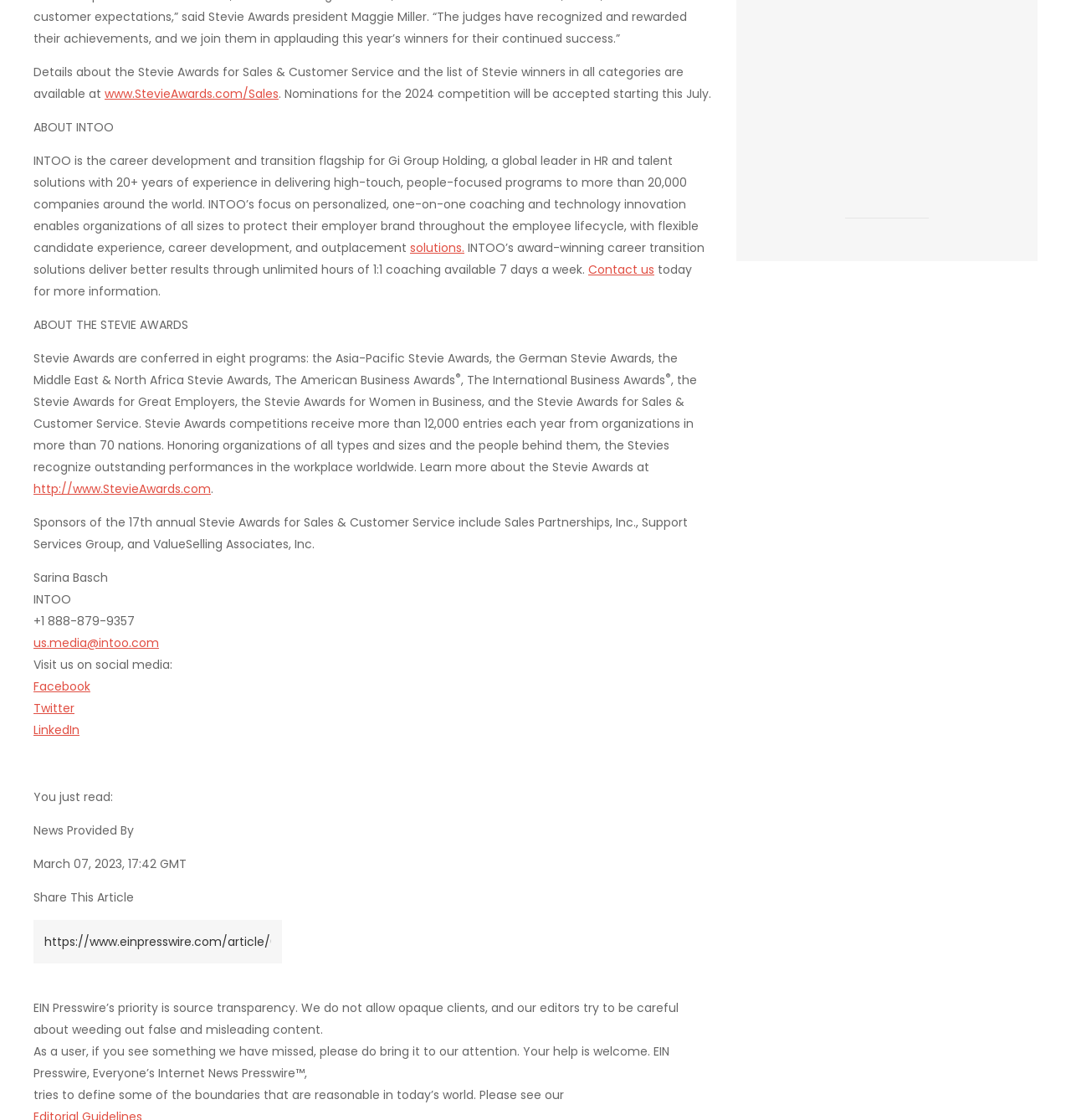Provide the bounding box coordinates of the HTML element this sentence describes: "Contact us". The bounding box coordinates consist of four float numbers between 0 and 1, i.e., [left, top, right, bottom].

[0.549, 0.233, 0.611, 0.248]